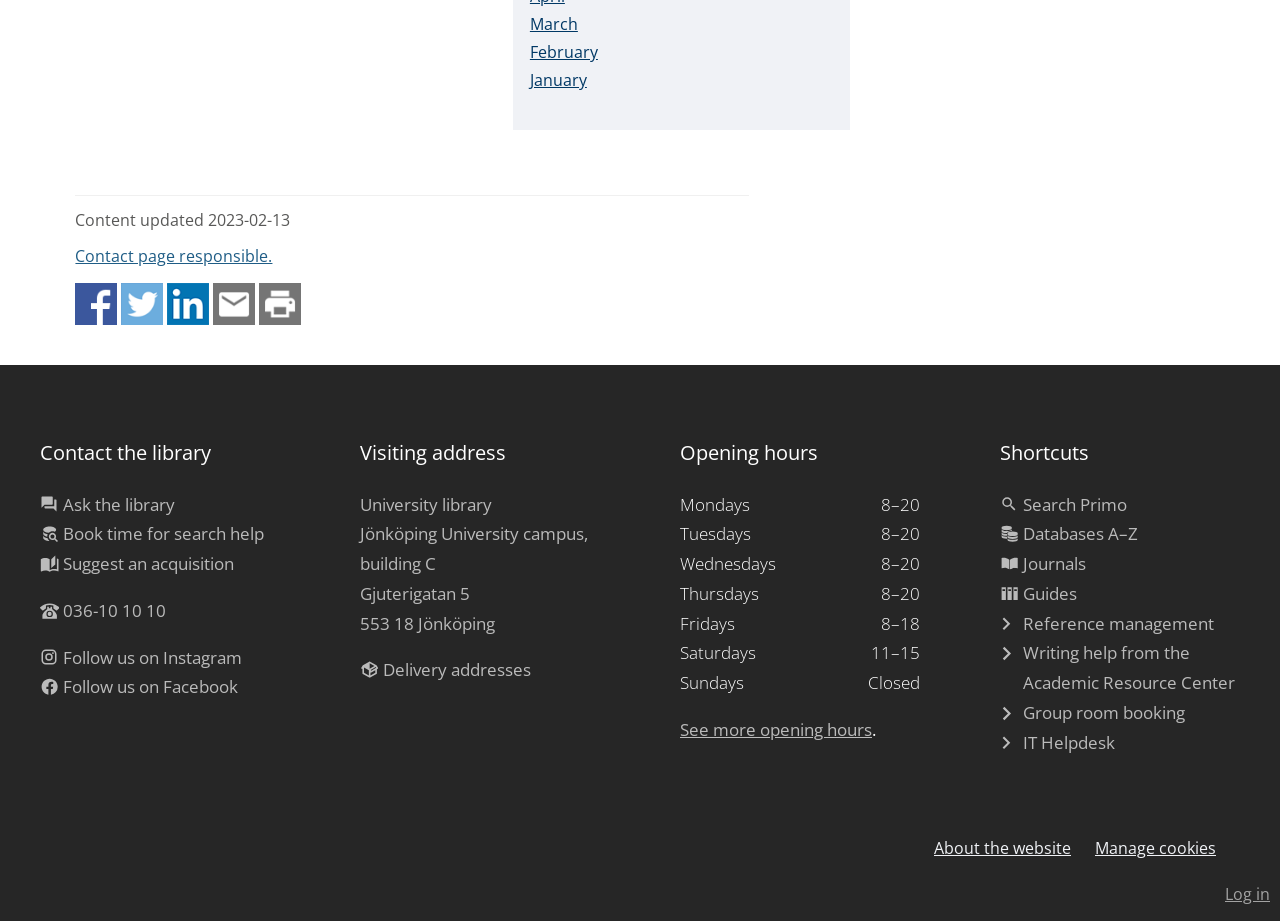Please answer the following question using a single word or phrase: 
How many social media platforms can you share this page on?

4